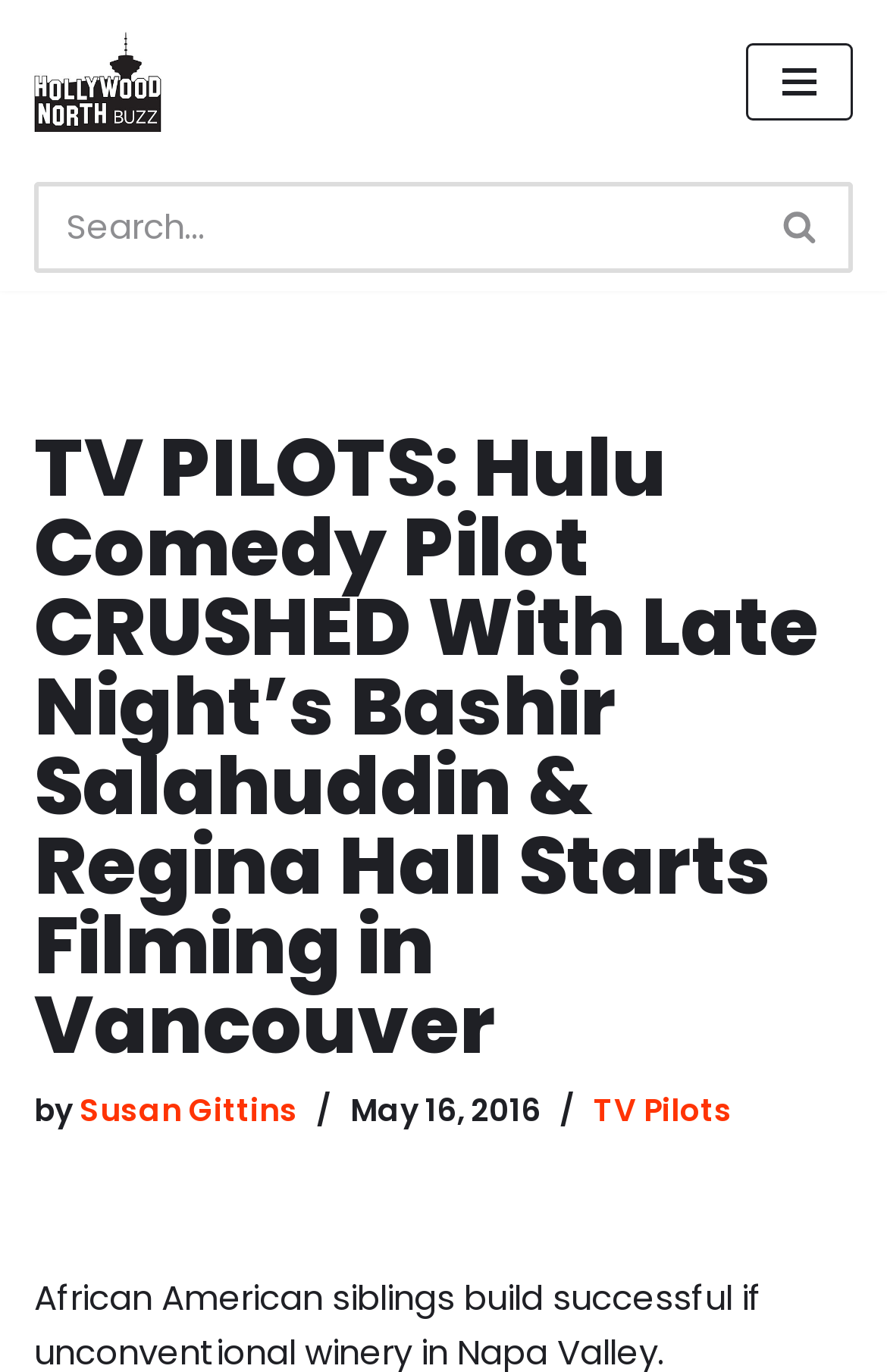Given the element description Navigation Menu, predict the bounding box coordinates for the UI element in the webpage screenshot. The format should be (top-left x, top-left y, bottom-right x, bottom-right y), and the values should be between 0 and 1.

[0.841, 0.031, 0.962, 0.088]